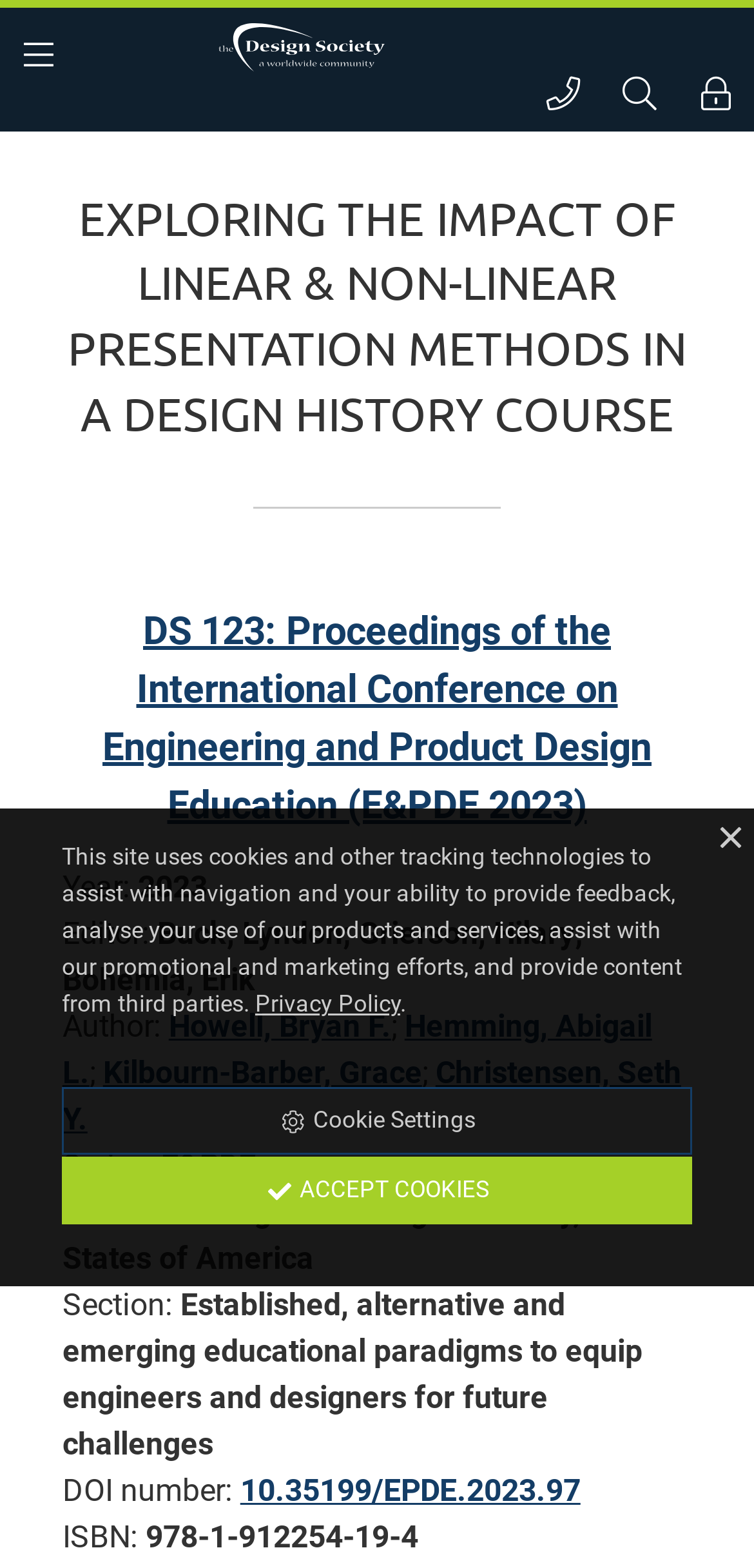Find the primary header on the webpage and provide its text.

EXPLORING THE IMPACT OF LINEAR & NON-LINEAR PRESENTATION METHODS IN A DESIGN HISTORY COURSE